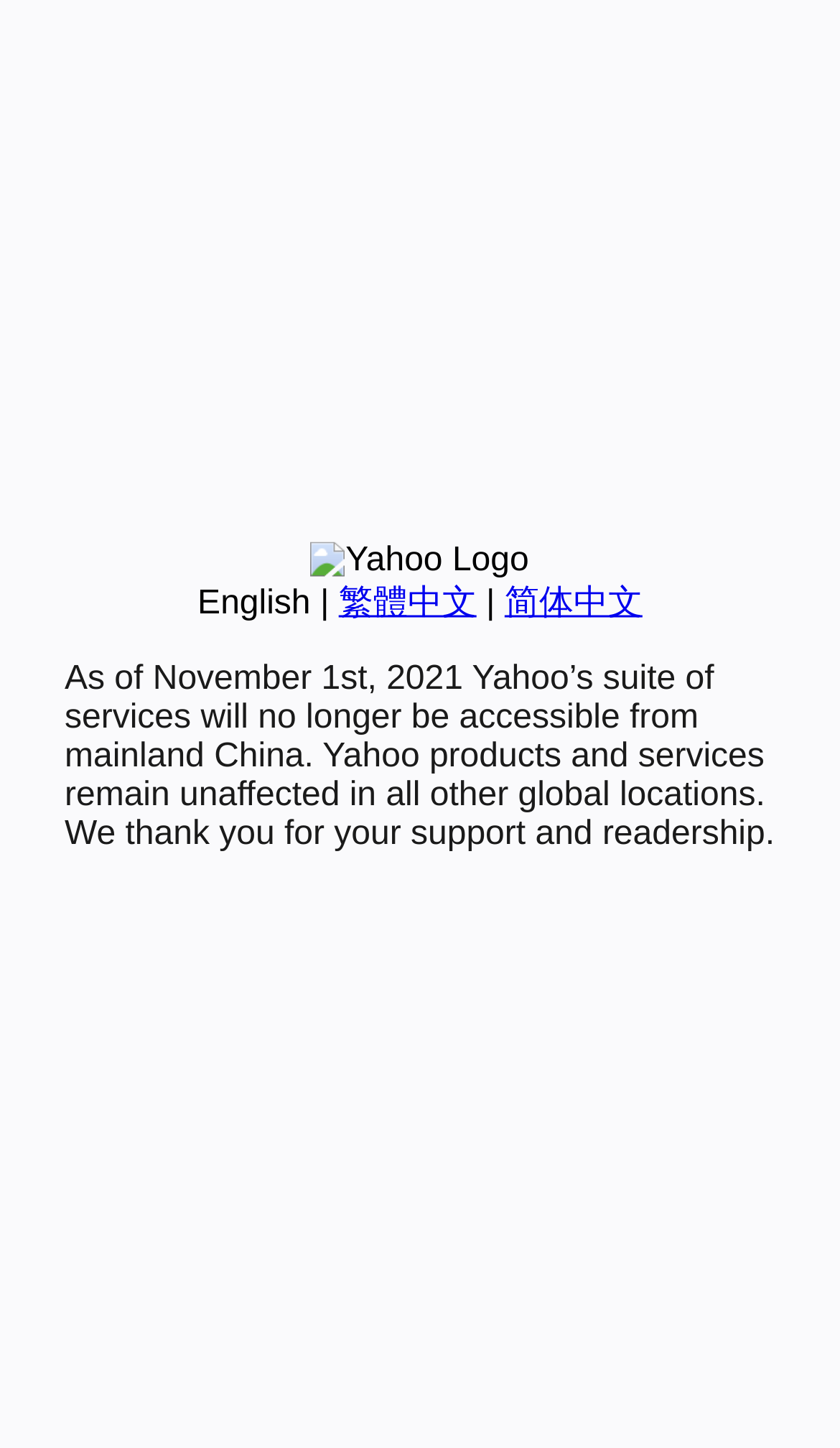Ascertain the bounding box coordinates for the UI element detailed here: "简体中文". The coordinates should be provided as [left, top, right, bottom] with each value being a float between 0 and 1.

[0.601, 0.404, 0.765, 0.429]